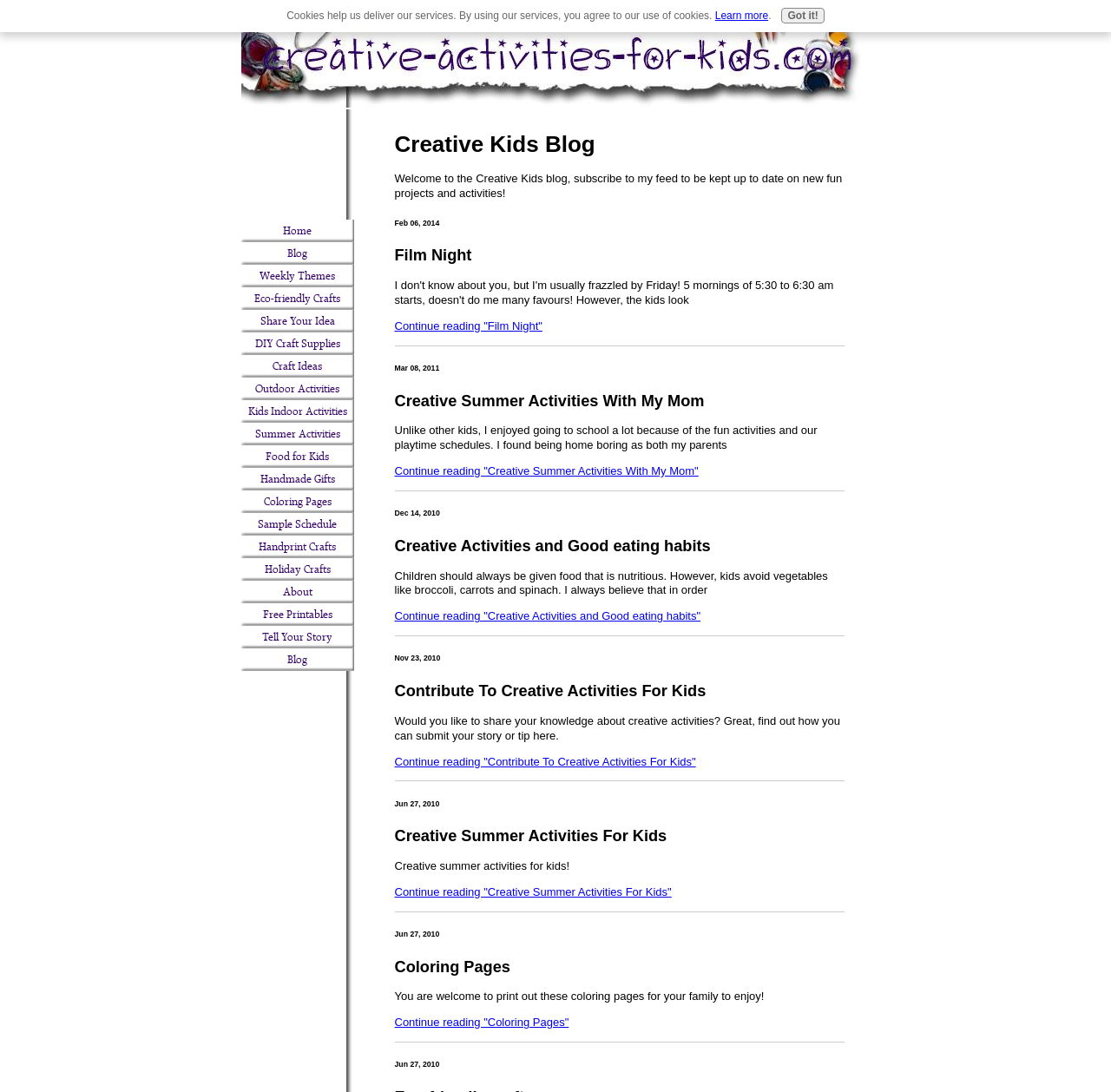Can you pinpoint the bounding box coordinates for the clickable element required for this instruction: "View the 'Contribute To Creative Activities For Kids' page"? The coordinates should be four float numbers between 0 and 1, i.e., [left, top, right, bottom].

[0.355, 0.624, 0.76, 0.643]